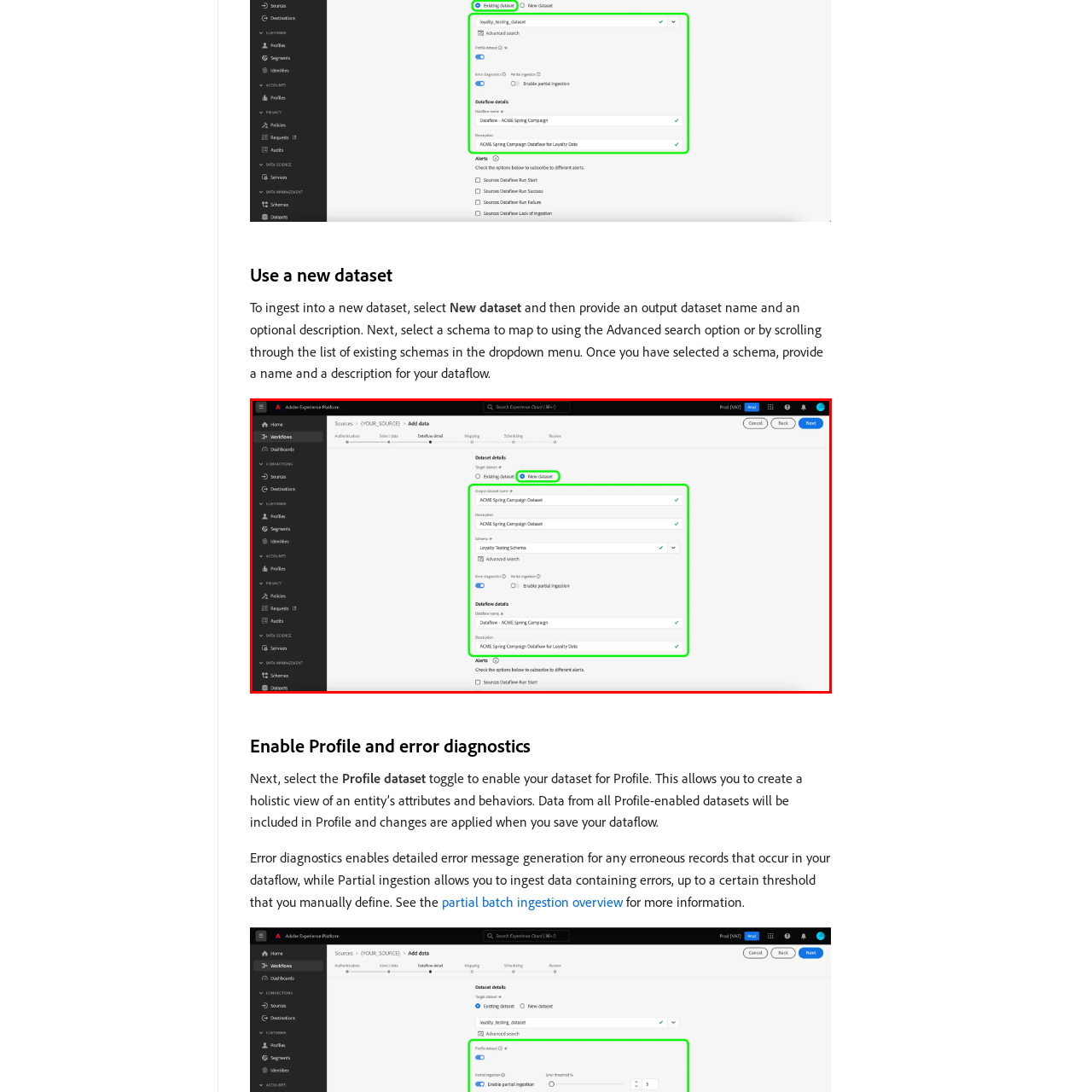Carefully inspect the area of the image highlighted by the red box and deliver a detailed response to the question below, based on your observations: Is partial ingestion enabled by default?

The interface shows an option for enabling partial ingestion, implying that it is not enabled by default and users need to explicitly select this option if they want to enable it.